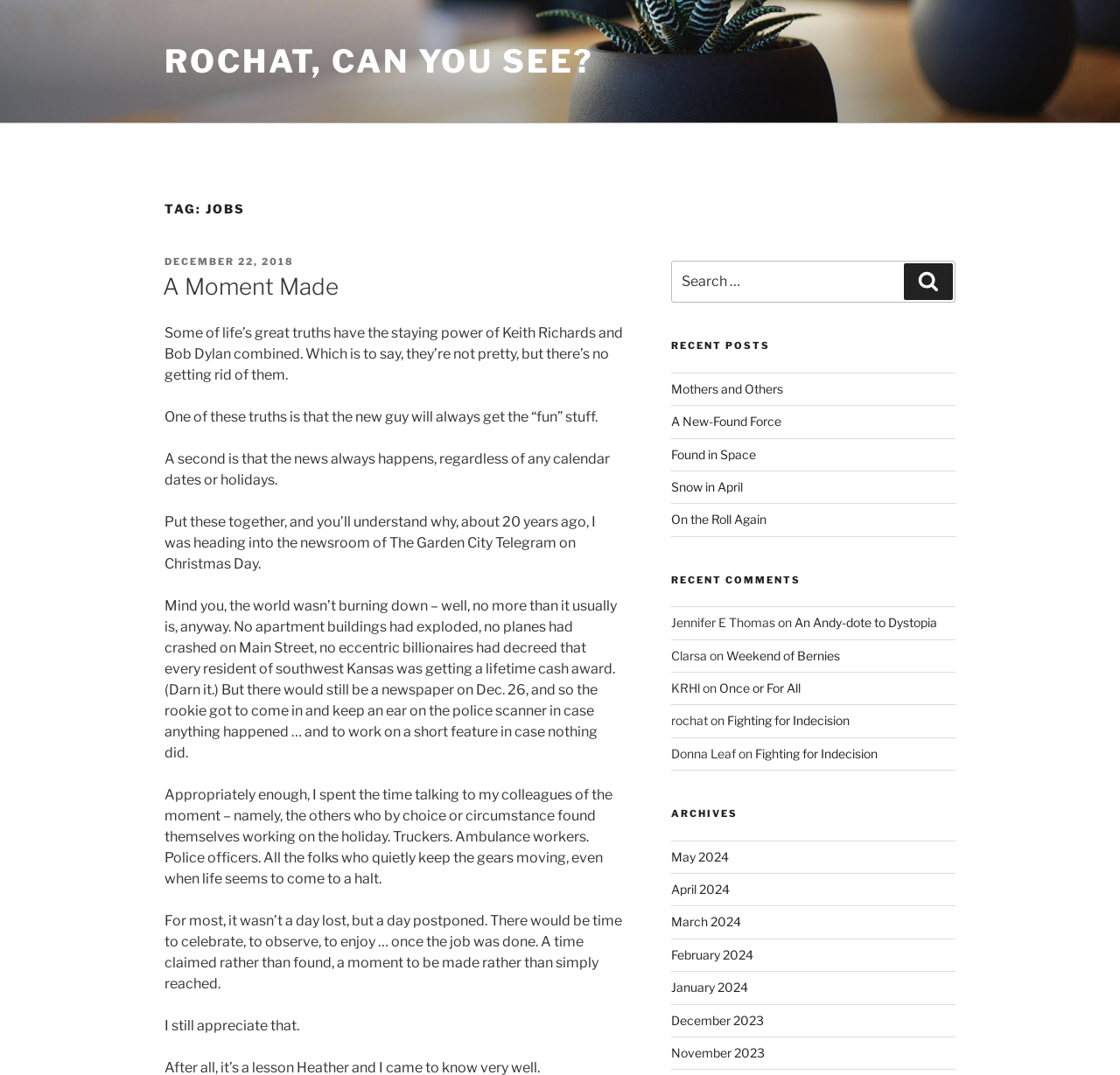Determine the bounding box coordinates for the area that should be clicked to carry out the following instruction: "Read the post 'A Moment Made'".

[0.145, 0.254, 0.302, 0.279]